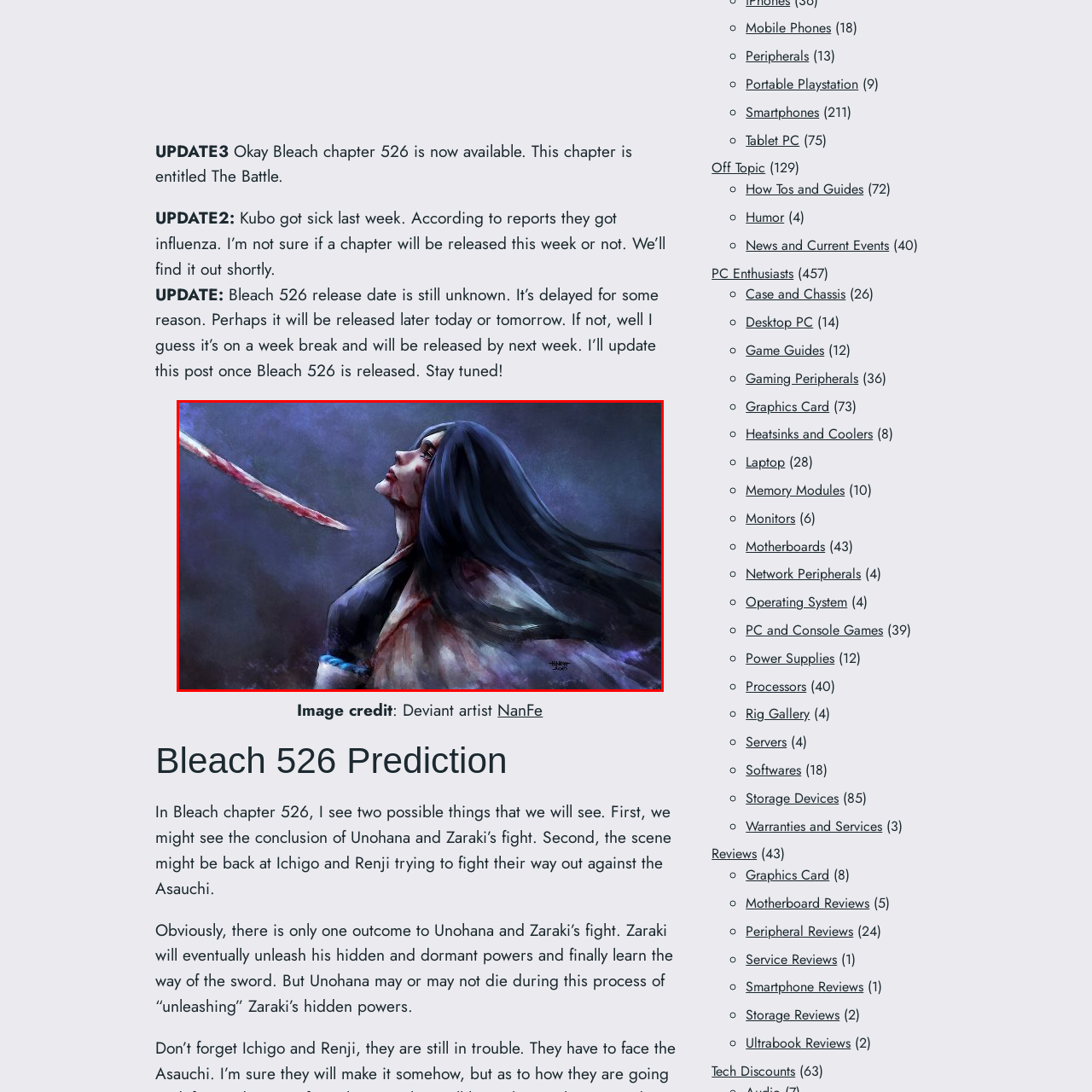Write a detailed description of the image enclosed in the red-bordered box.

The image showcases a powerful and dramatic portrayal of a character, likely inspired by the anime "Bleach." The figure is depicted with long, flowing black hair and a notable facial expression that conveys intensity and sorrow. Blood can be seen on the character's face and clothing, suggesting a significant struggle or conflict, possibly hinting at themes of sacrifice or battle. In the background, there is a faint indication of a looming sword, enhancing the scene's tension and mood. This artwork is part of the context surrounding the release of "Bleach" chapter 526, which is titled "The Battle," emphasizing the character's involvement in the ongoing narrative. The image adds a visual depth to the storyline, drawing viewers into the emotional landscape of the series. The credit for this artwork goes to a DeviantArt artist, adding a layer of appreciation for community contributions to fan art.